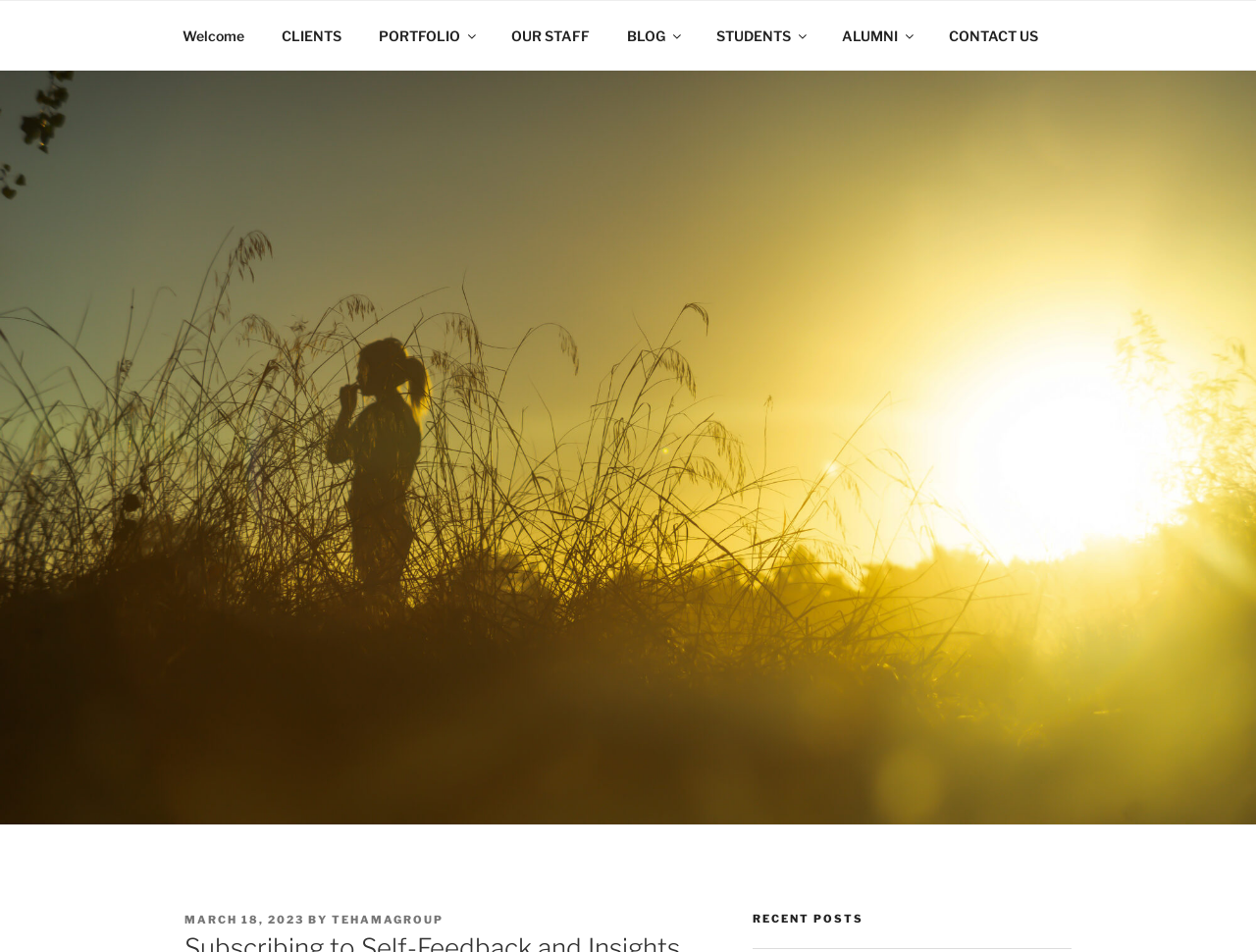Please locate the bounding box coordinates of the element that should be clicked to achieve the given instruction: "go to welcome page".

[0.131, 0.012, 0.208, 0.062]